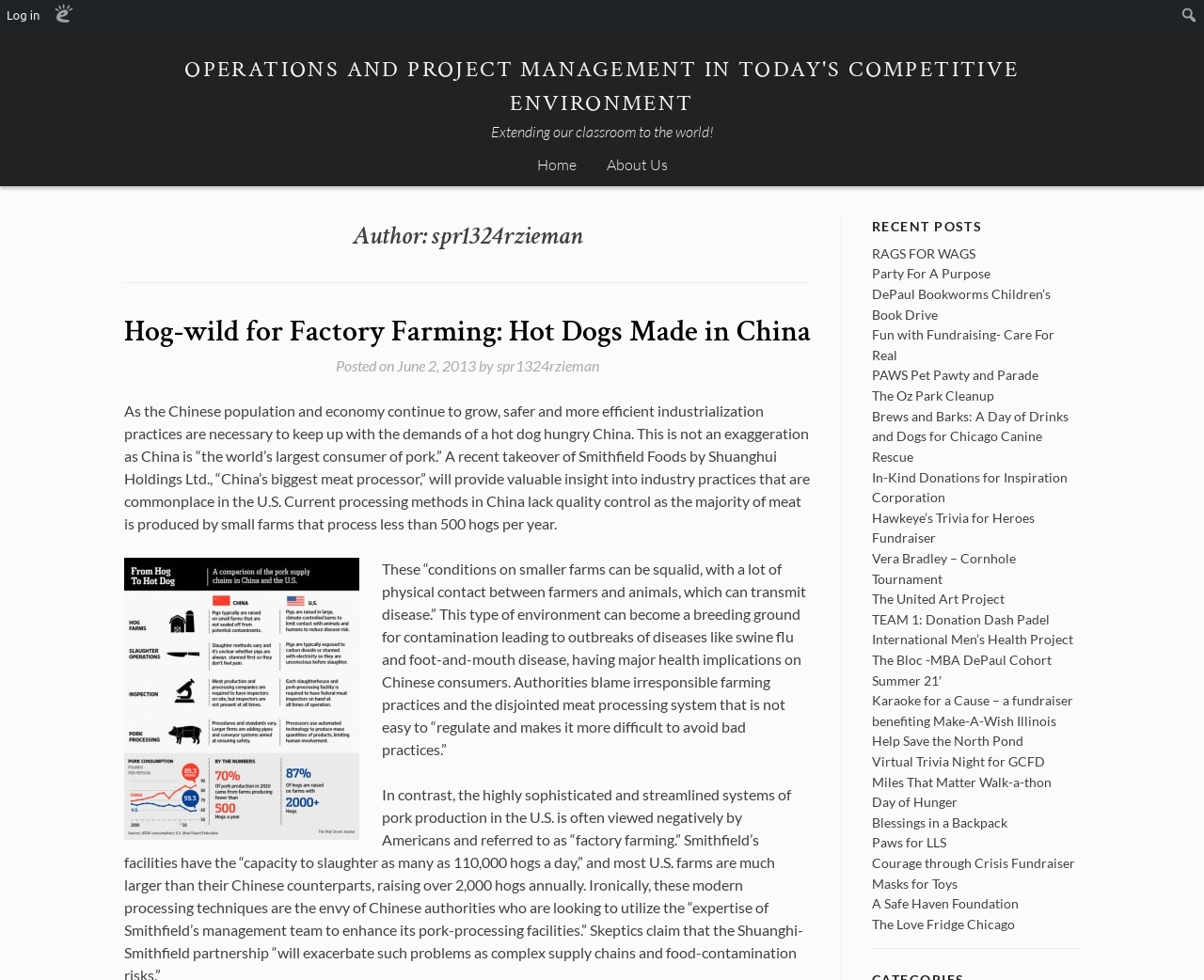Highlight the bounding box of the UI element that corresponds to this description: "Home".

[0.433, 0.149, 0.491, 0.19]